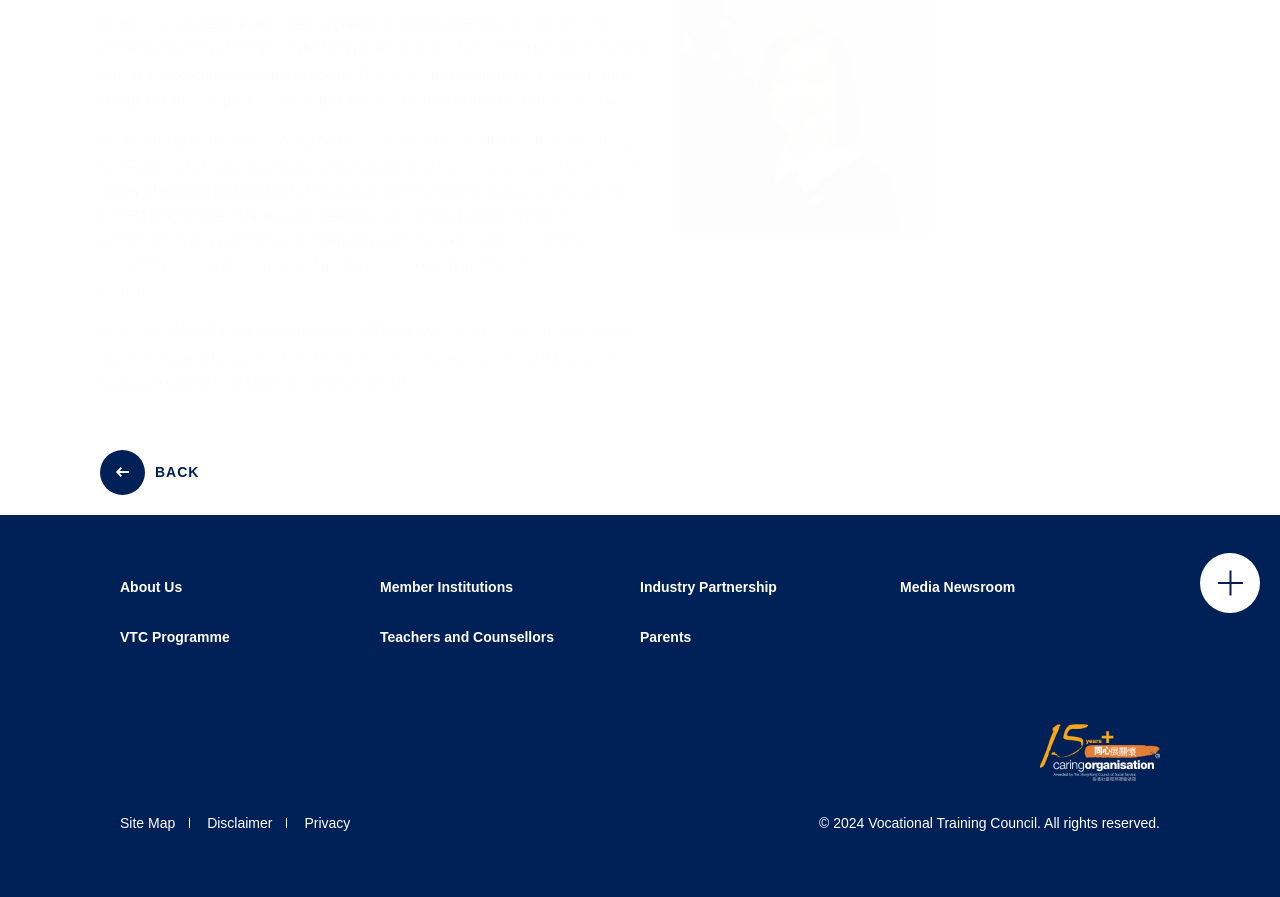From the element description Site Map, predict the bounding box coordinates of the UI element. The coordinates must be specified in the format (top-left x, top-left y, bottom-right x, bottom-right y) and should be within the 0 to 1 range.

[0.094, 0.905, 0.149, 0.933]